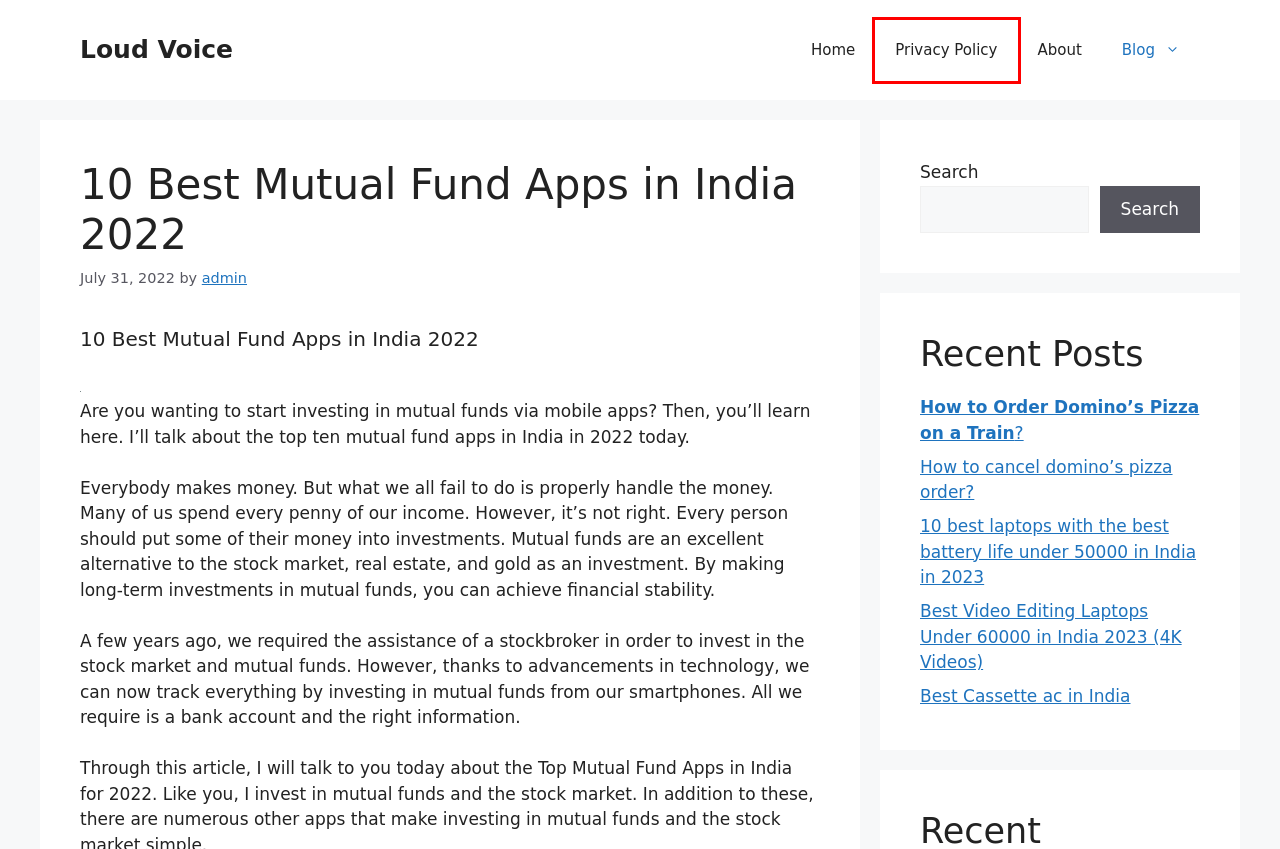Analyze the screenshot of a webpage featuring a red rectangle around an element. Pick the description that best fits the new webpage after interacting with the element inside the red bounding box. Here are the candidates:
A. How to Order Domino’s Pizza on a Train? – Loud Voice
B. 10 best laptops with the best battery life under 50000 in India in 2023 – Loud Voice
C. admin – Loud Voice
D. How to cancel domino’s pizza order? – Loud Voice
E. Blog – Loud Voice
F. Loud Voice – Information on blogging, SEO, and Affiliate Marketing
G. About – Loud Voice
H. Privacy Policy – Loud Voice

H